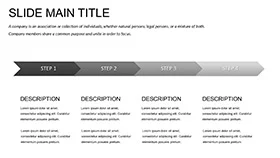Explain the image in a detailed way.

This image showcases a PowerPoint slide template designed for presentations related to chemical analysis. At the top, there is a prominent title labeled "SLIDE MAIN TITLE," indicating the central theme of the slide. Below the title, a horizontal gray arrow divides the slide into four sections, each labeled "STEP 1," "STEP 2," "STEP 3," and "STEP 4." This structured layout suggests a step-by-step process, ideal for presenting methodologies or procedures in a clear and organized manner.

Each step section includes placeholders for descriptions, encouraging users to input relevant information tailored to their specific content needs. The overall design focuses on clarity and professionalism, making it suitable for educational or corporate environments. This dynamic template aims to enhance the effectiveness of chemical analysis presentations by providing a visually appealing framework to convey essential information.